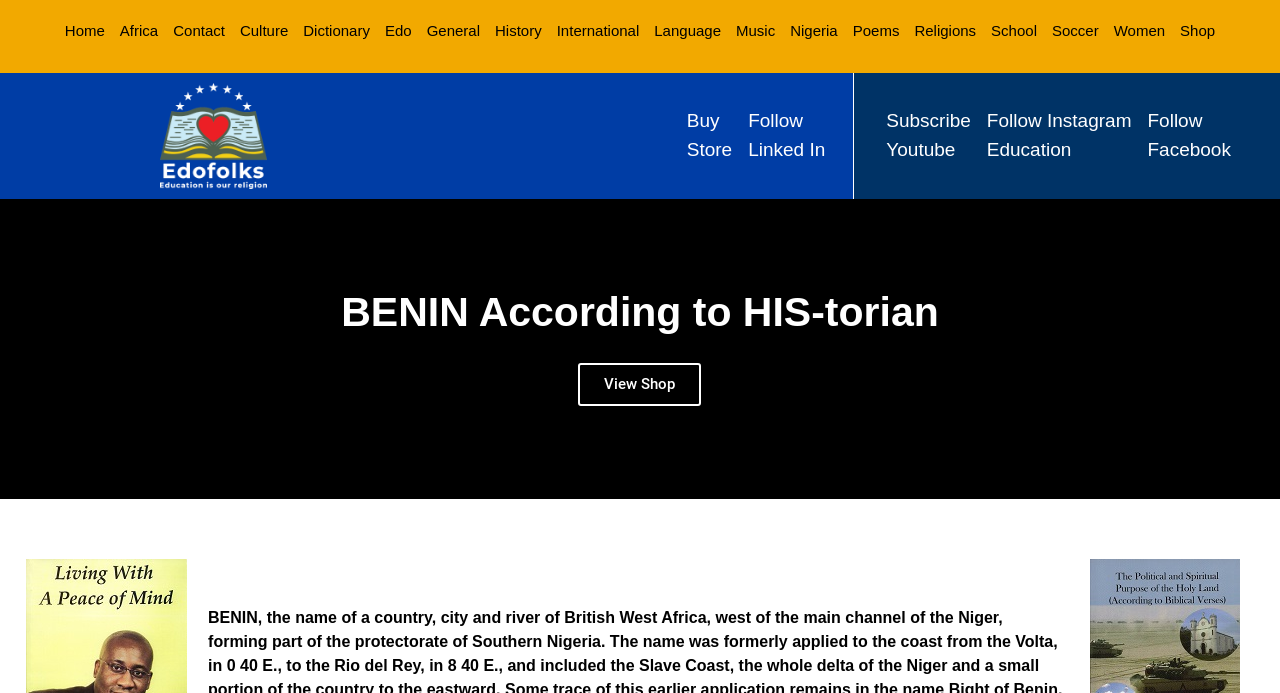Locate the coordinates of the bounding box for the clickable region that fulfills this instruction: "view shop".

[0.452, 0.524, 0.548, 0.586]